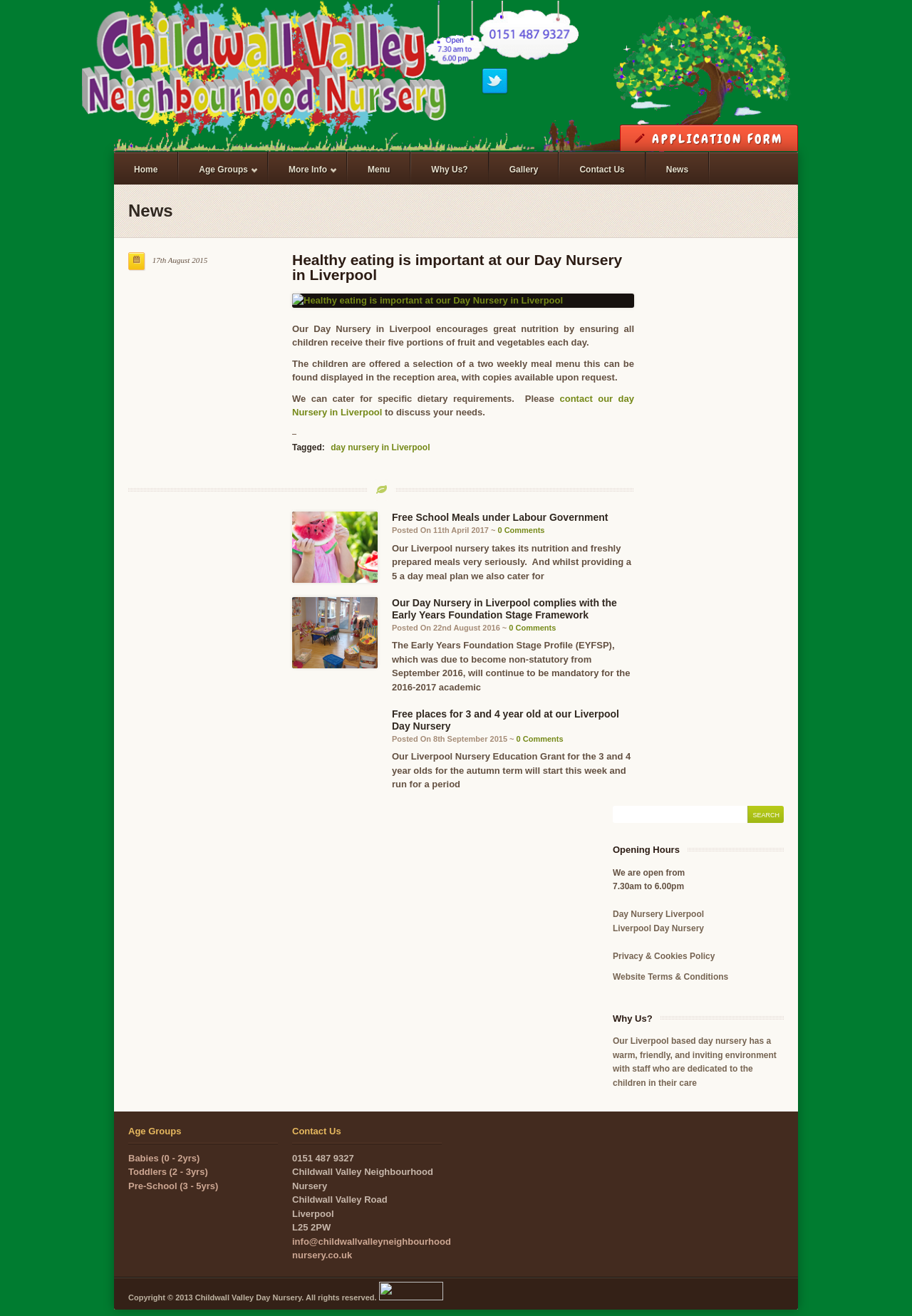Locate and generate the text content of the webpage's heading.

Healthy eating is important at our Day Nursery in Liverpool